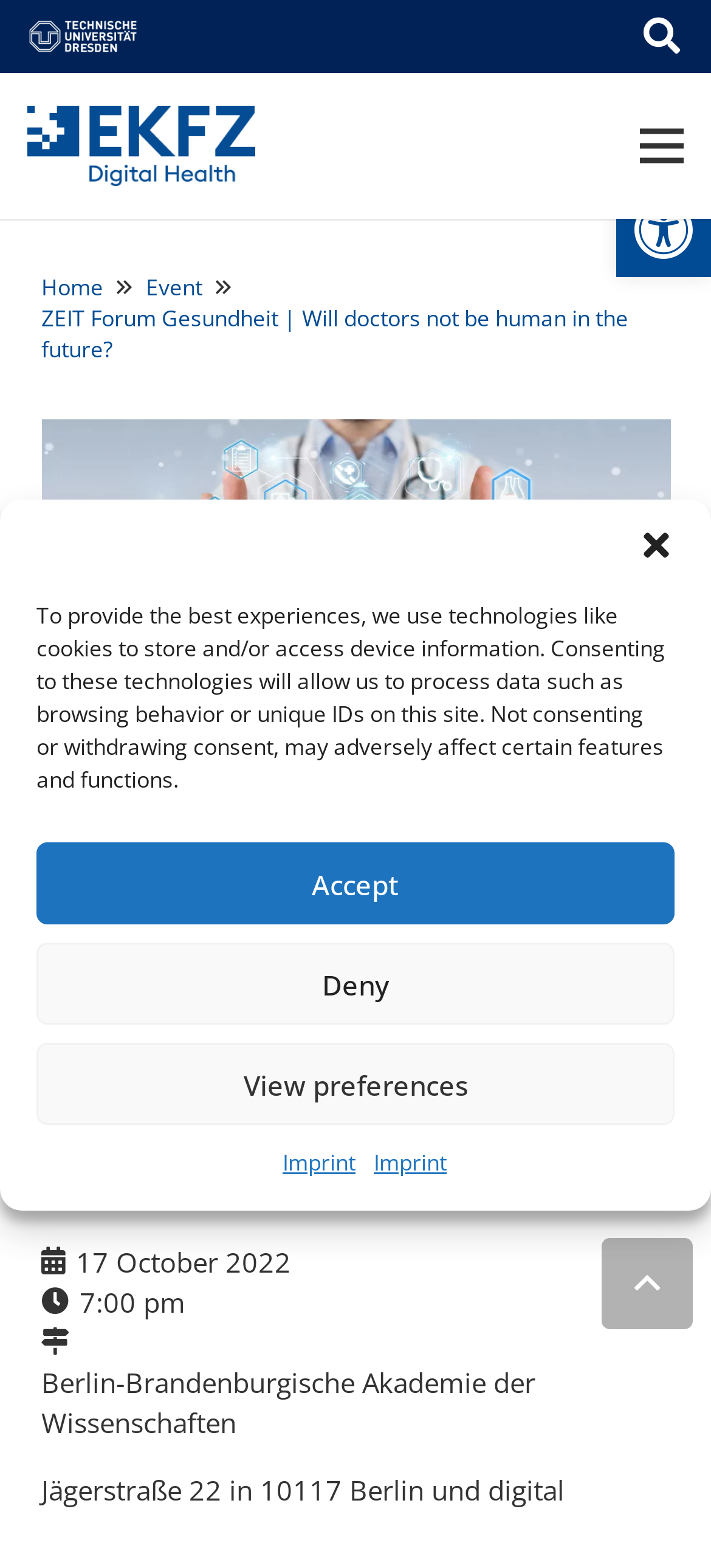What is the time of the event?
Please provide a full and detailed response to the question.

I found the time of the event by looking at the static text element that says '7:00 pm' which is located below the date of the event.